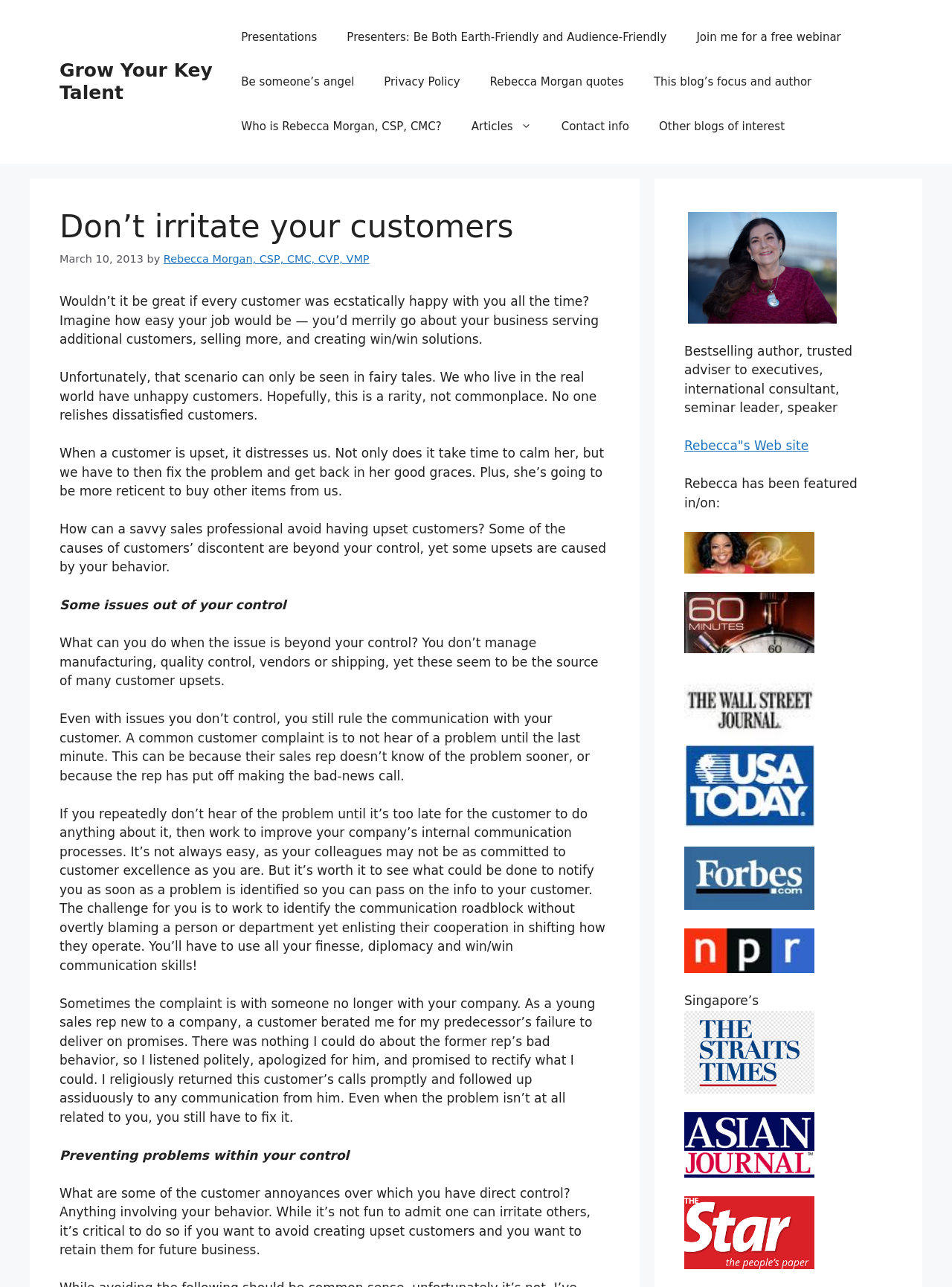Give a complete and precise description of the webpage's appearance.

The webpage is about growing key talent and avoiding customer irritation. At the top, there is a banner with the site's name and a navigation menu with several links, including "Presentations", "Join me for a free webinar", and "Privacy Policy". Below the navigation menu, there is a heading that reads "Don't irritate your customers" followed by a date "March 10, 2013" and the author's name "Rebecca Morgan, CSP, CMC, CVP, VMP".

The main content of the webpage is a long article that discusses how to avoid upsetting customers. The article is divided into two sections: "Some issues out of your control" and "Preventing problems within your control". The first section talks about how to handle customer complaints that are beyond the salesperson's control, such as manufacturing or shipping issues. The second section discusses how to prevent customer annoyances that are within the salesperson's control, such as communication and behavior.

On the right side of the webpage, there is an image of the author, Rebecca Morgan, and a brief description of her as a bestselling author, trusted adviser, and international consultant. Below the image, there are several links and logos of media outlets where Rebecca has been featured.

Overall, the webpage is a blog post that provides advice on how to avoid irritating customers and grow key talent. The layout is clean, with a clear hierarchy of headings and paragraphs, and the use of images and links adds visual interest to the page.